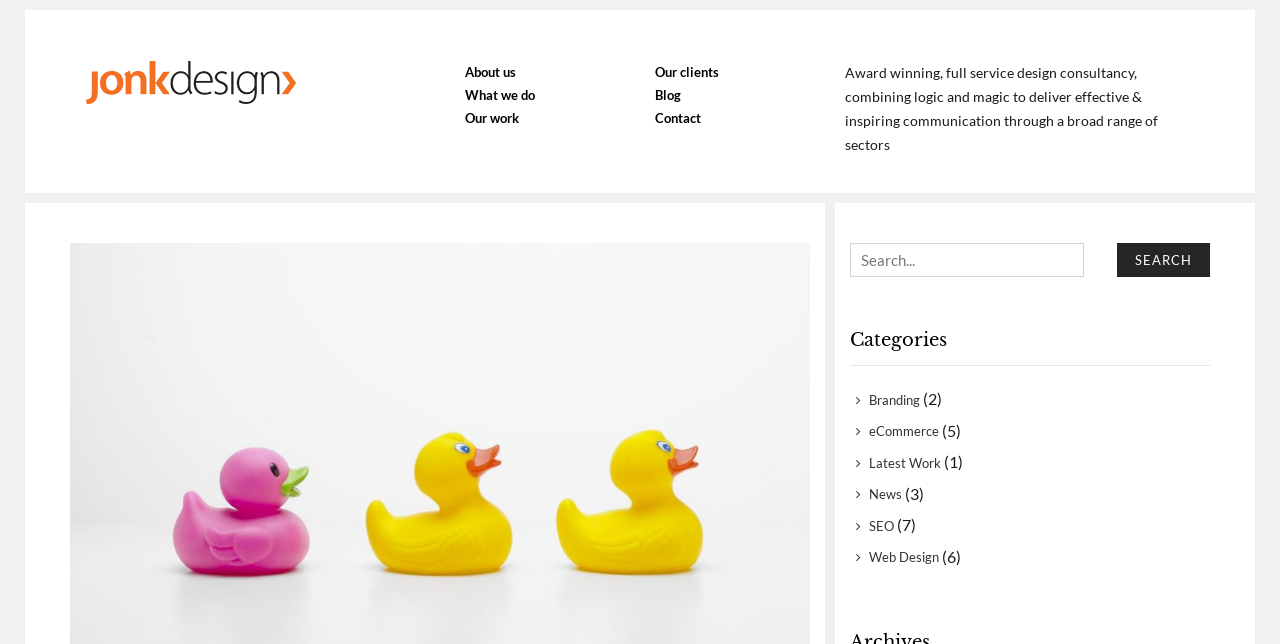Please identify the bounding box coordinates of where to click in order to follow the instruction: "Click the 'Request a Consultation' link".

None